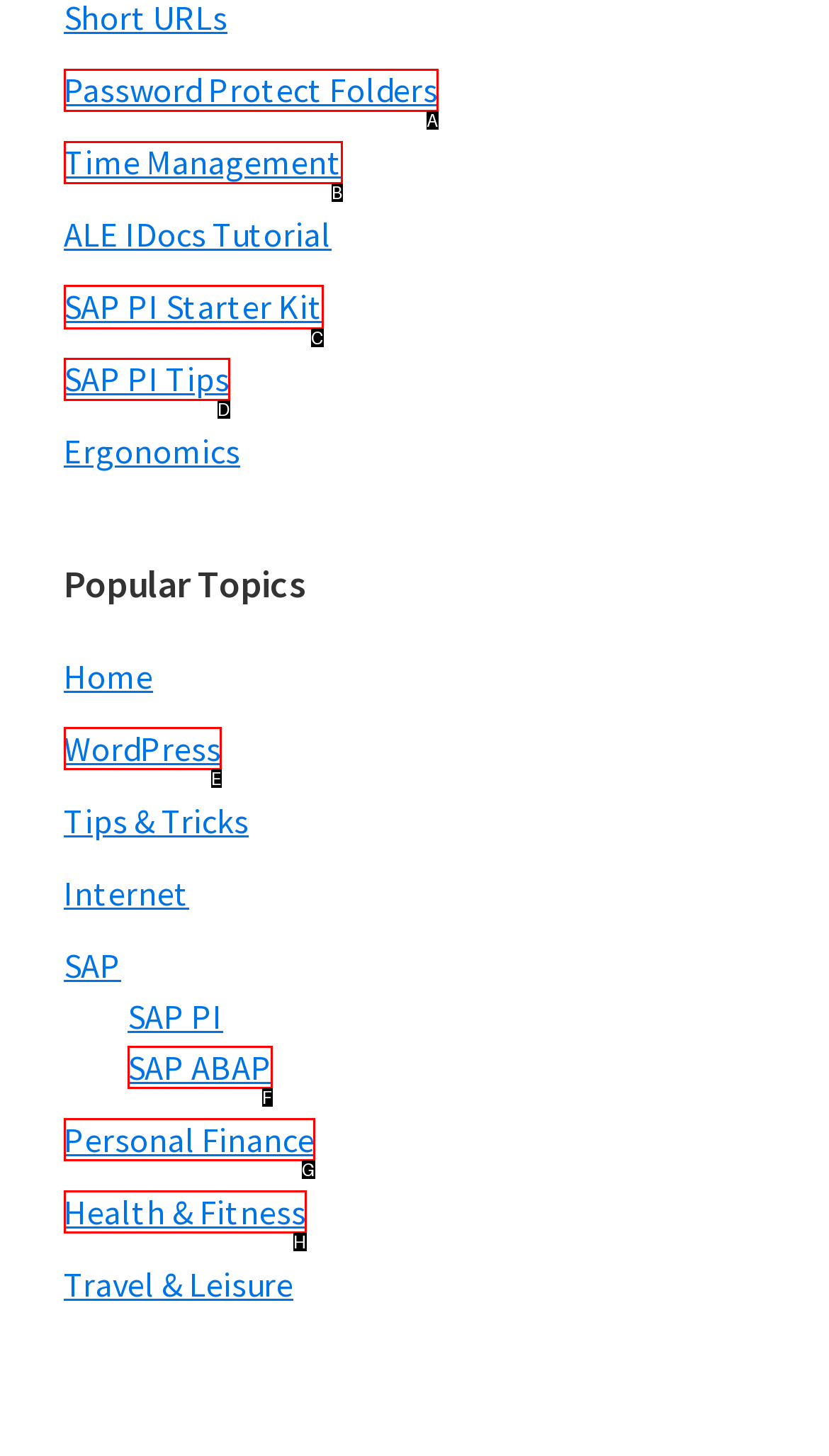To complete the task: View SAP PI Starter Kit, which option should I click? Answer with the appropriate letter from the provided choices.

C